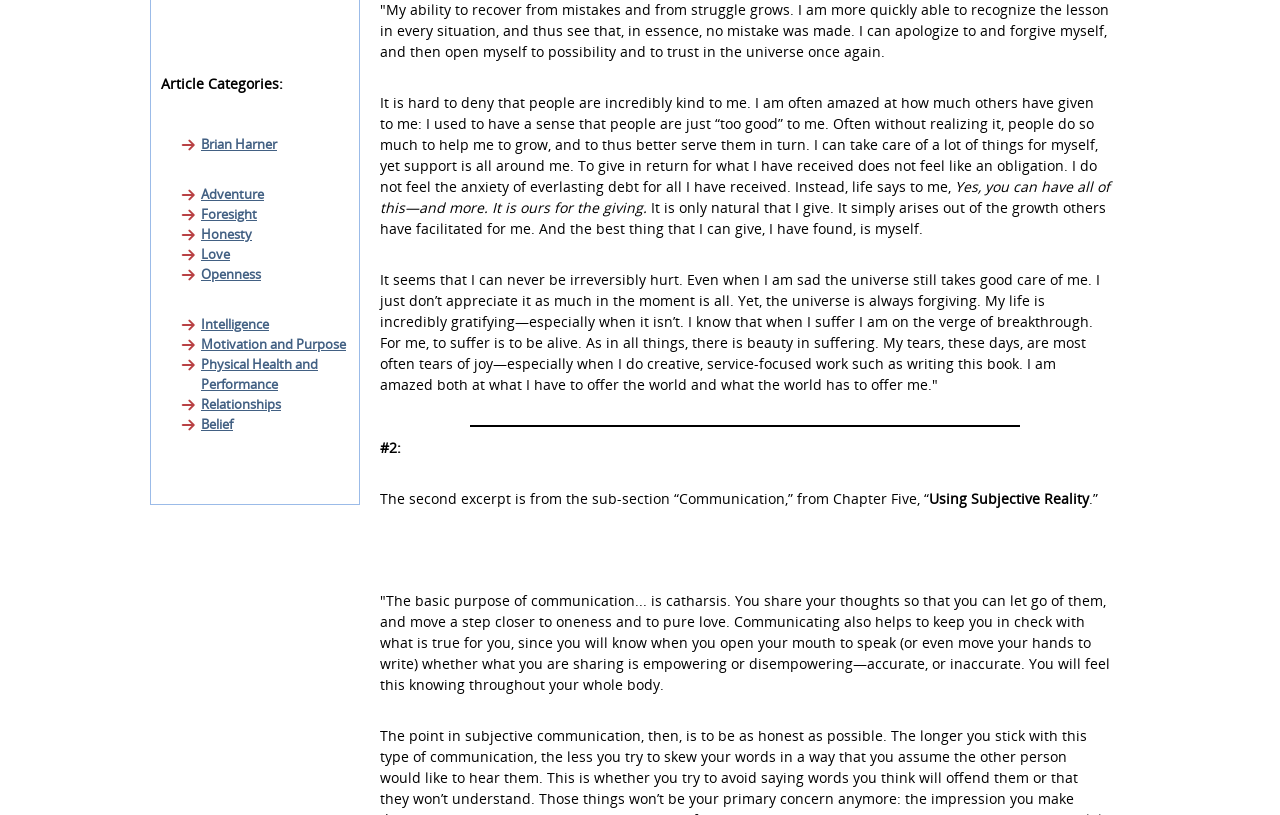Determine the bounding box coordinates (top-left x, top-left y, bottom-right x, bottom-right y) of the UI element described in the following text: Brian Harner

[0.157, 0.167, 0.219, 0.187]